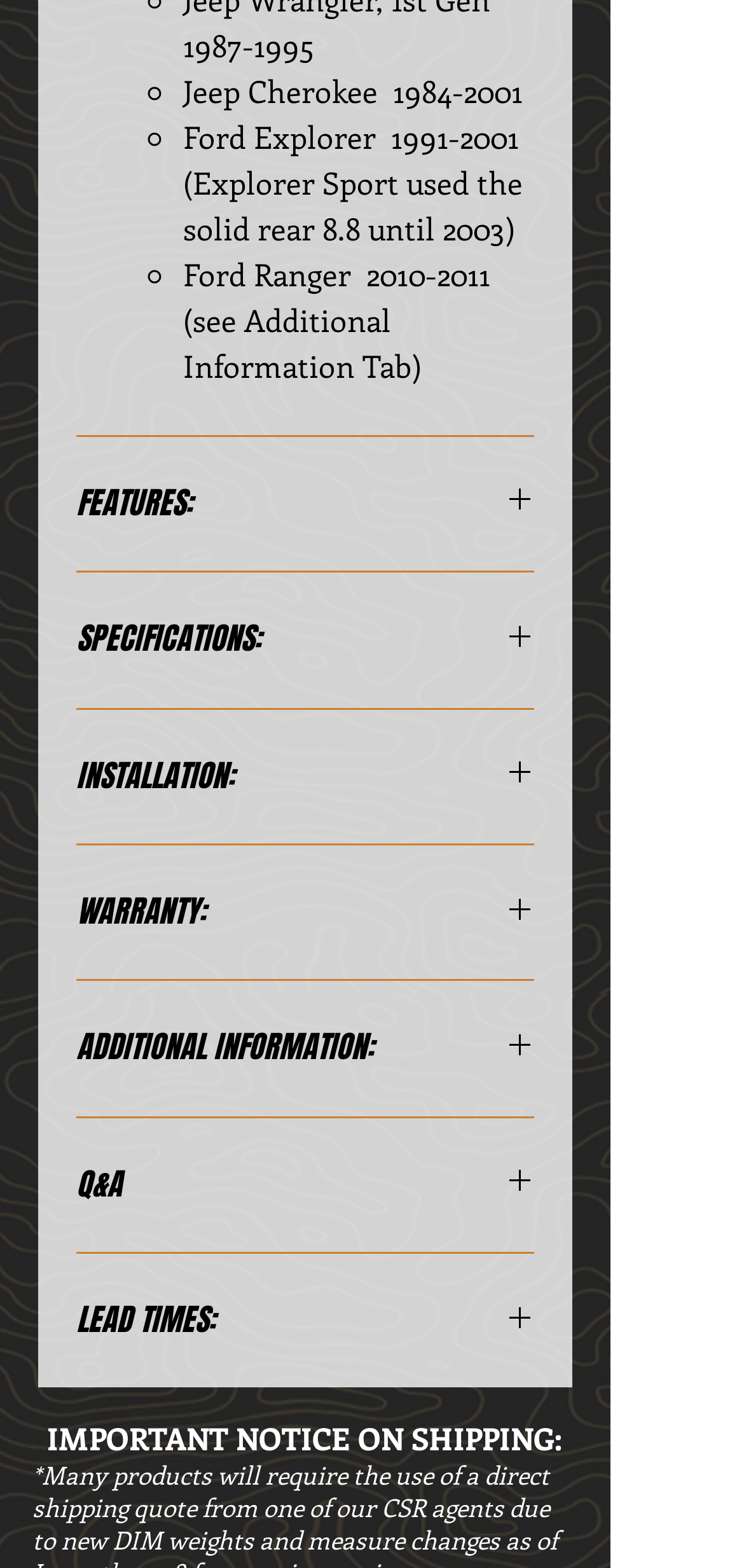From the element description LEAD TIMES:, predict the bounding box coordinates of the UI element. The coordinates must be specified in the format (top-left x, top-left y, bottom-right x, bottom-right y) and should be within the 0 to 1 range.

[0.103, 0.829, 0.718, 0.856]